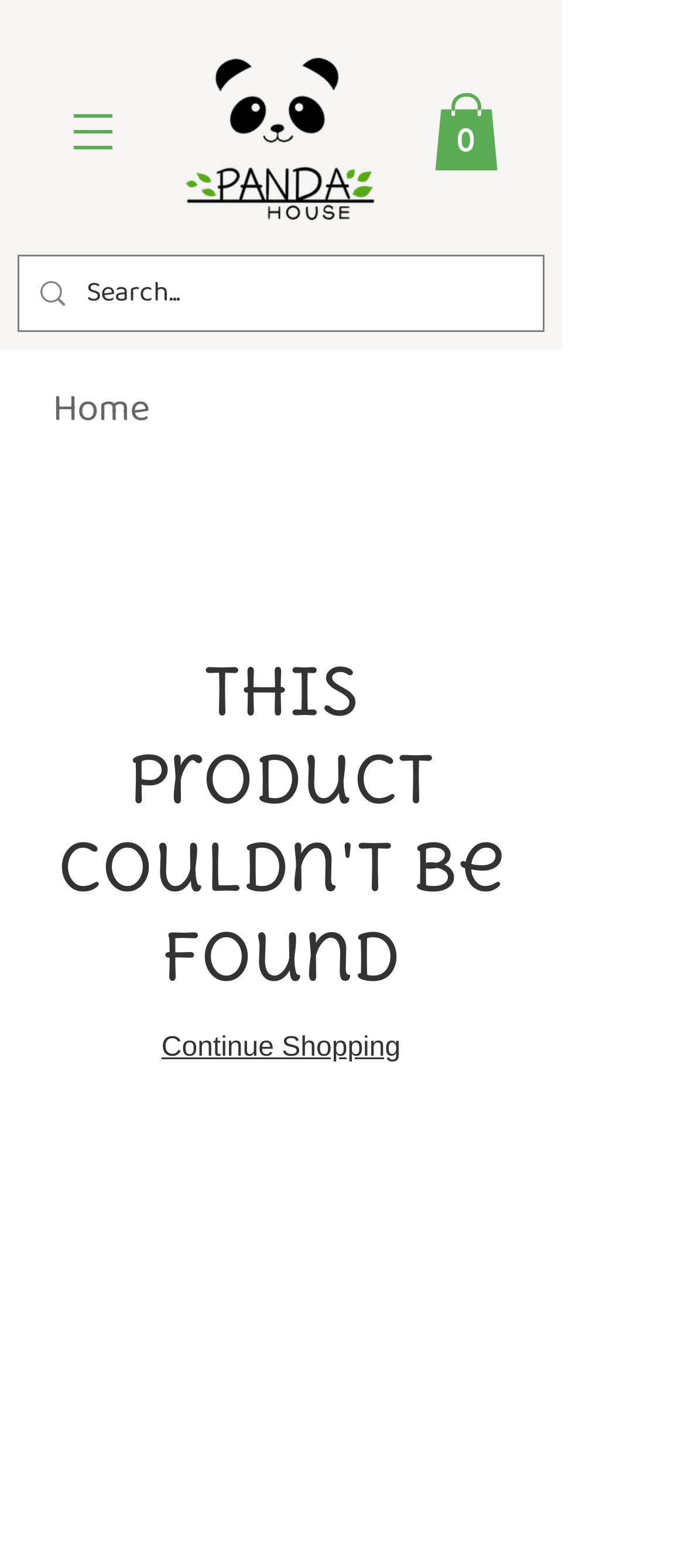Respond with a single word or phrase to the following question:
Are there any products currently displayed on the page?

No